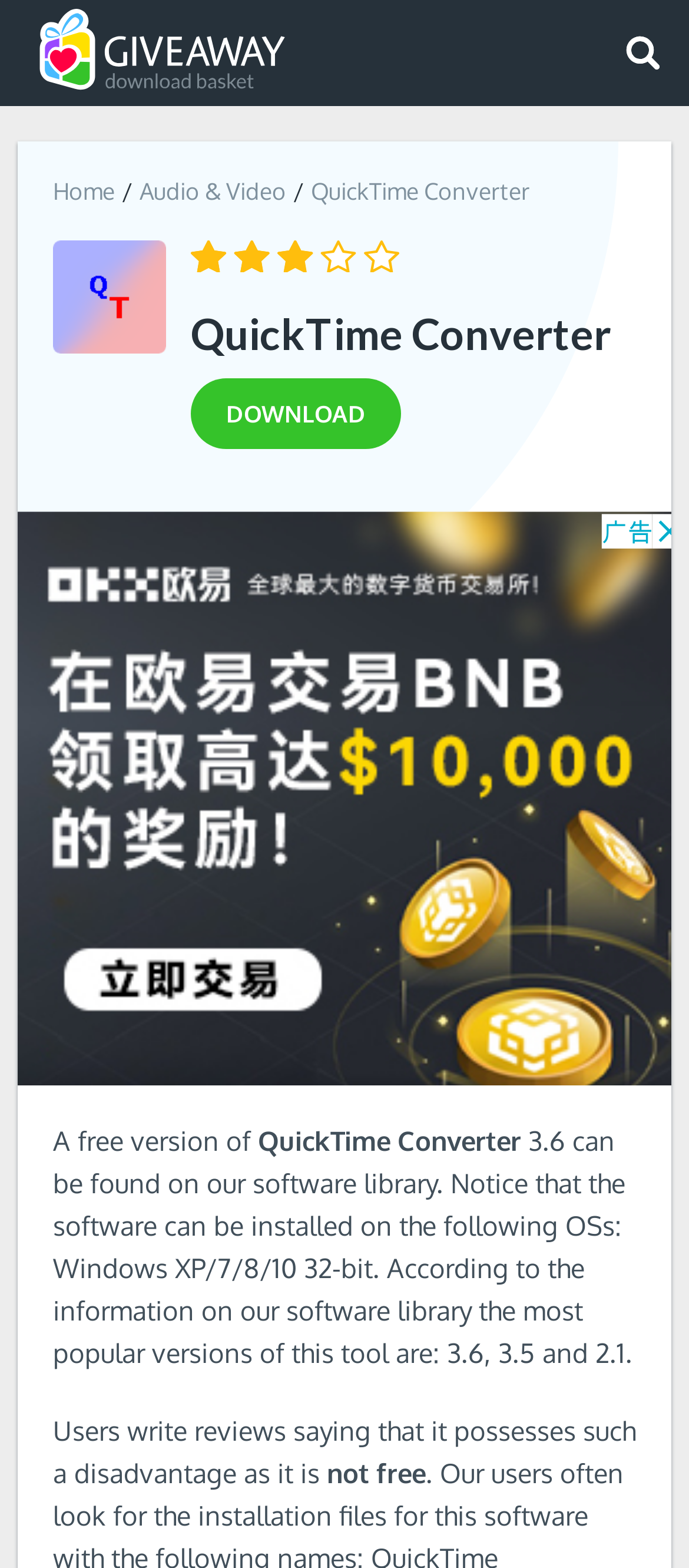Please provide a comprehensive answer to the question based on the screenshot: What is the name of the software featured on this page?

The name of the software featured on this page is QuickTime Converter, which can be found in the heading element with the text 'QuickTime Converter' and also in the static text element with the same text.